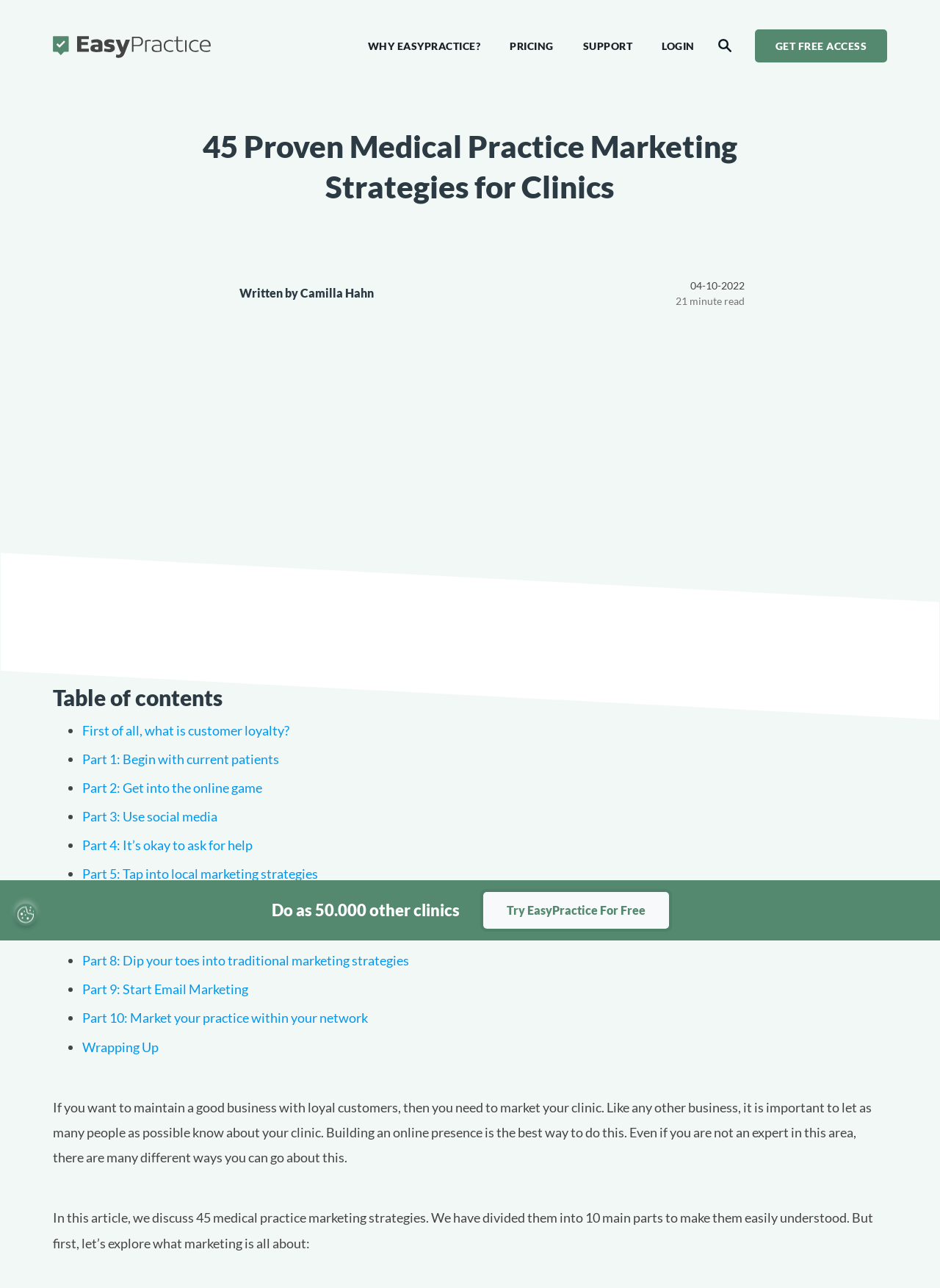Who wrote this article?
With the help of the image, please provide a detailed response to the question.

The author of this article is Camilla Hahn, as indicated by the text 'Written by Camilla Hahn' below the main heading.